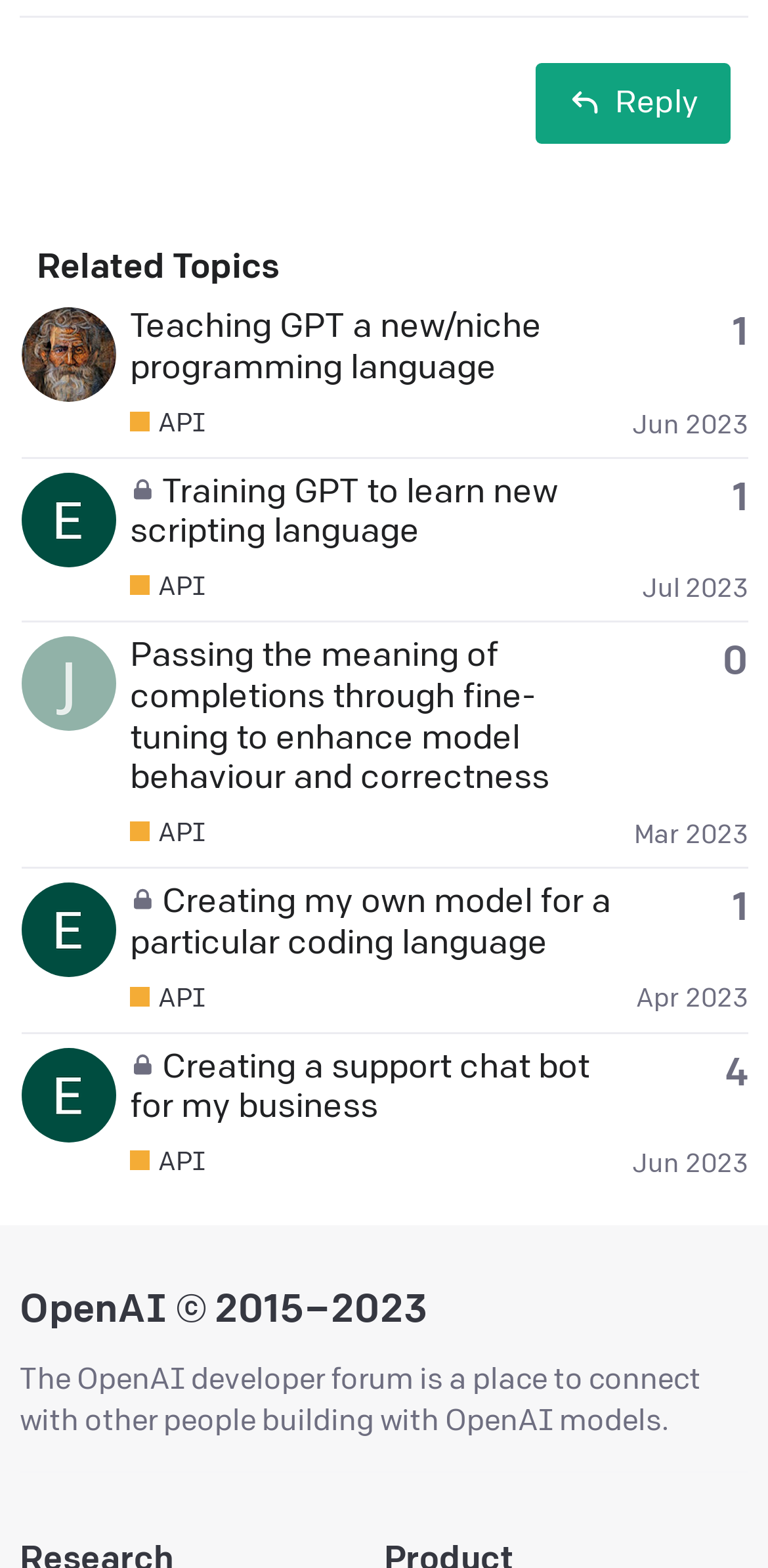Please give the bounding box coordinates of the area that should be clicked to fulfill the following instruction: "Click the 'Previous' button". The coordinates should be in the format of four float numbers from 0 to 1, i.e., [left, top, right, bottom].

None